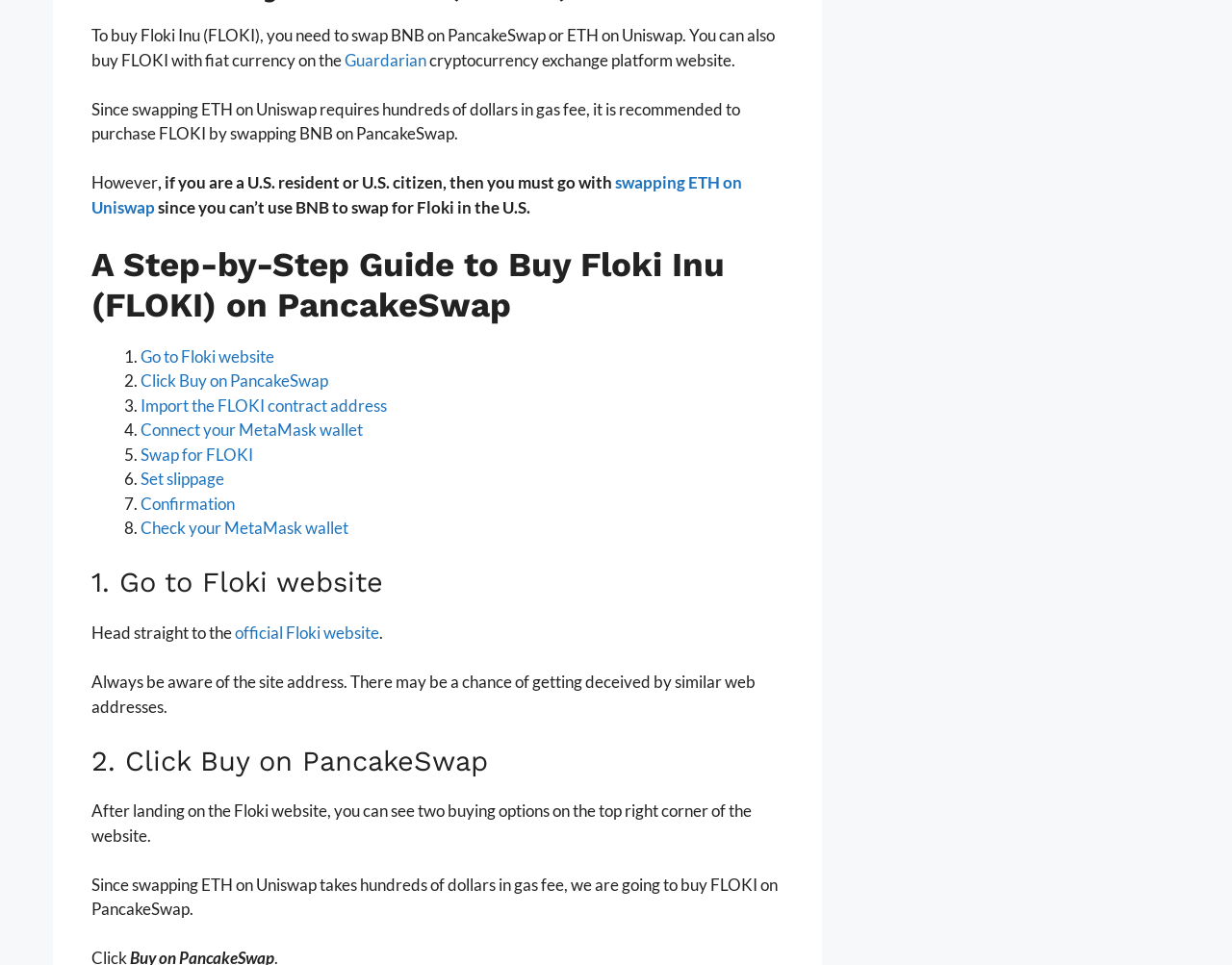Identify the coordinates of the bounding box for the element that must be clicked to accomplish the instruction: "Click Go to Floki website".

[0.114, 0.359, 0.223, 0.38]